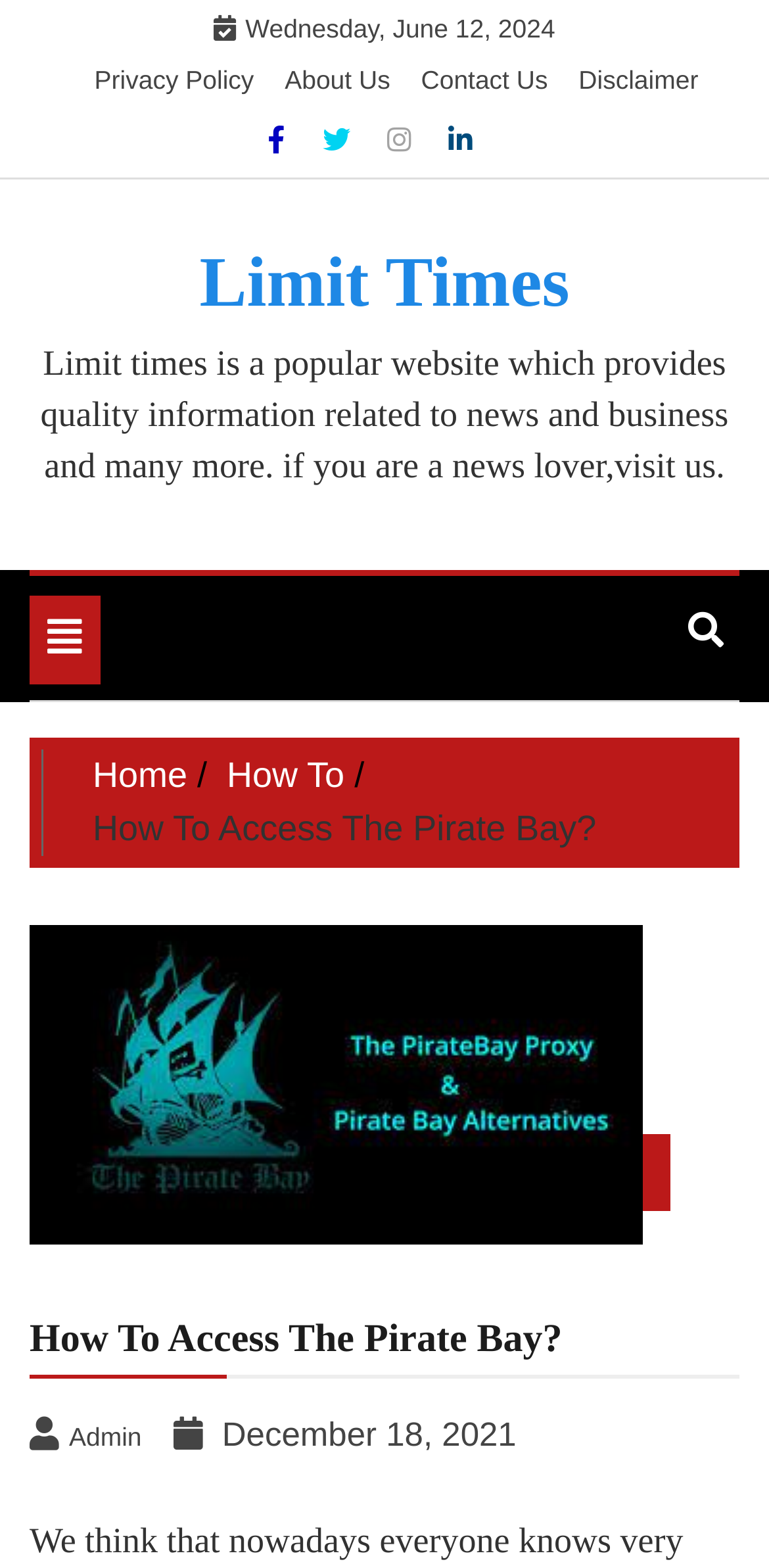With reference to the image, please provide a detailed answer to the following question: What is the date of the latest article?

I found the date of the latest article by looking at the link 'December 18, 2021' which is located at the bottom of the webpage, below the heading 'How To Access The Pirate Bay?'. This link is likely to be the date of the latest article.